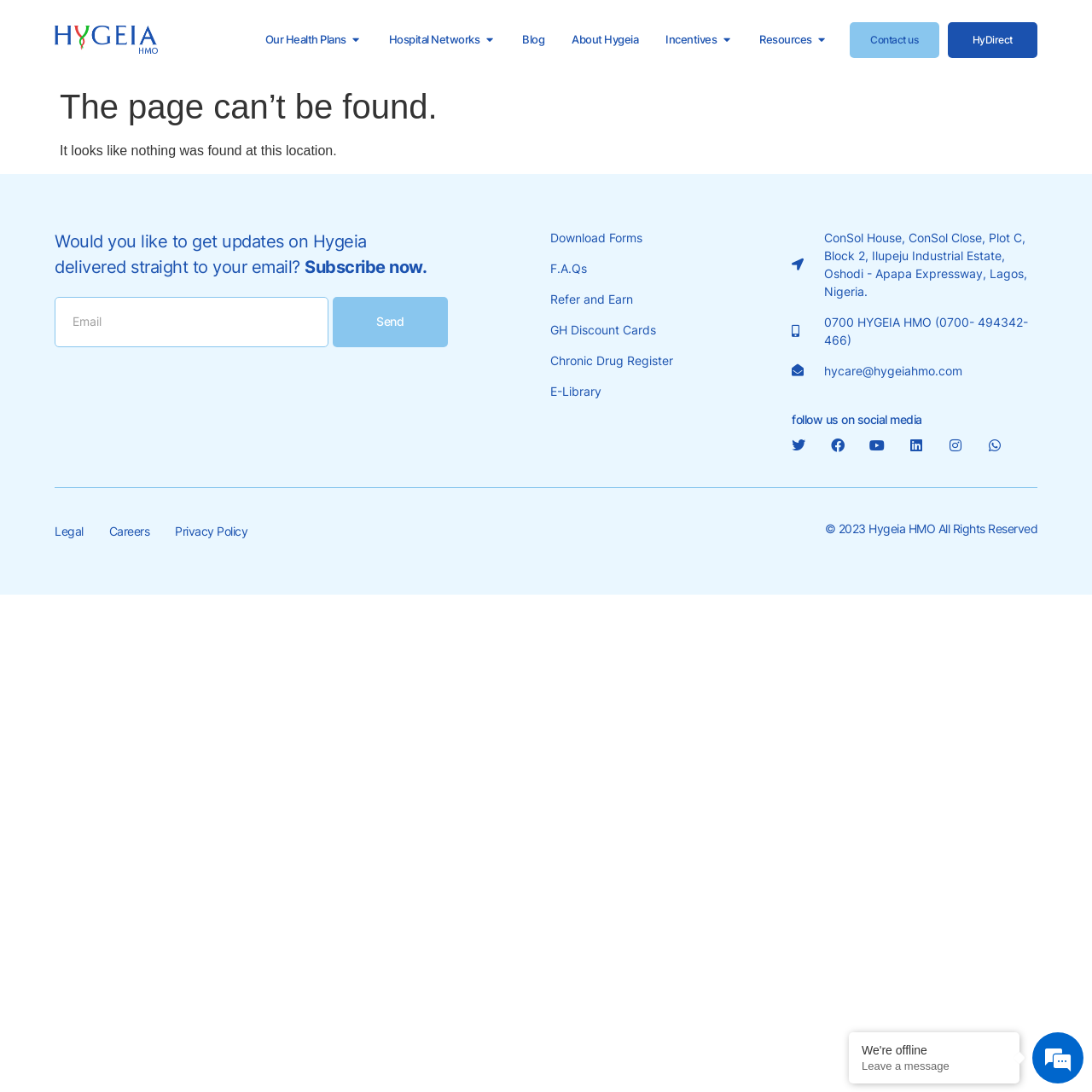Can you provide the bounding box coordinates for the element that should be clicked to implement the instruction: "Click the 'James M. Fox' link"?

None